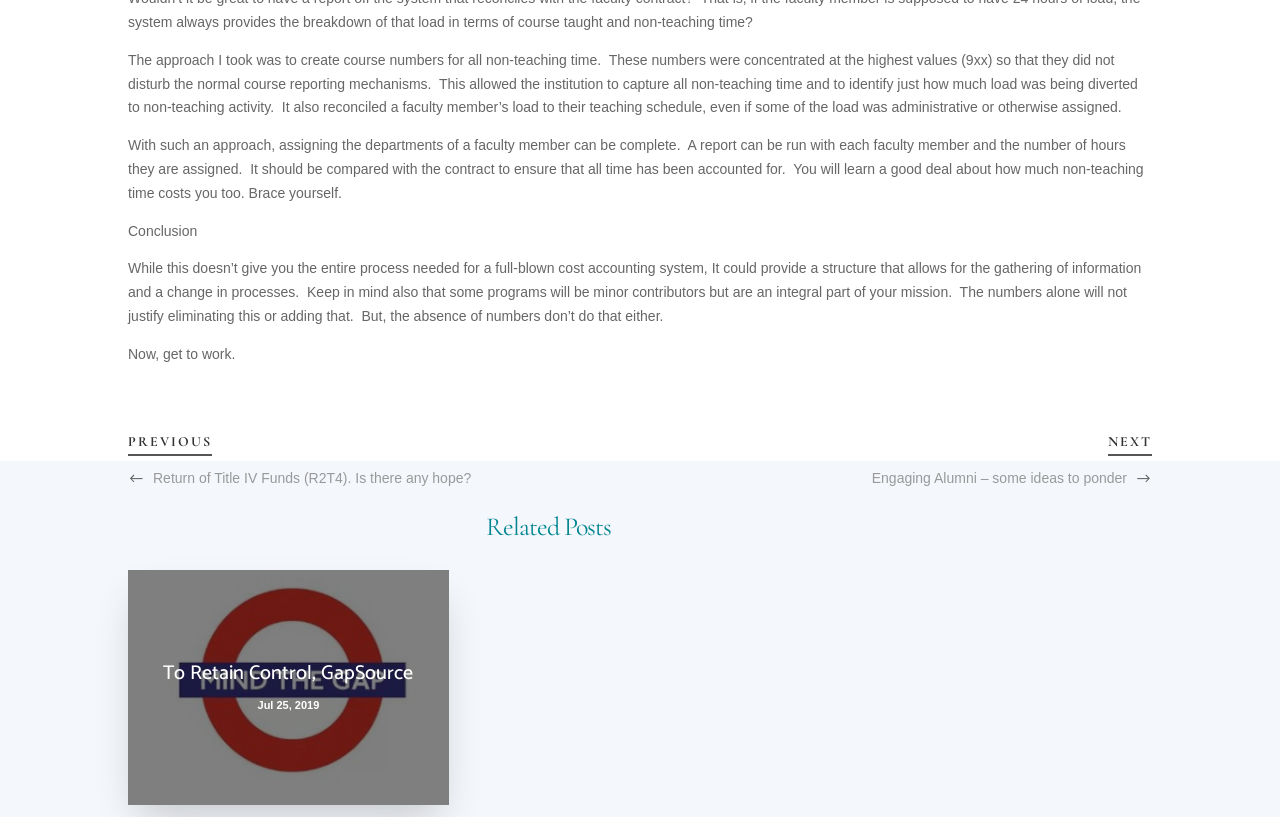Please respond to the question with a concise word or phrase:
What is the date of the article?

Jul 25, 2019